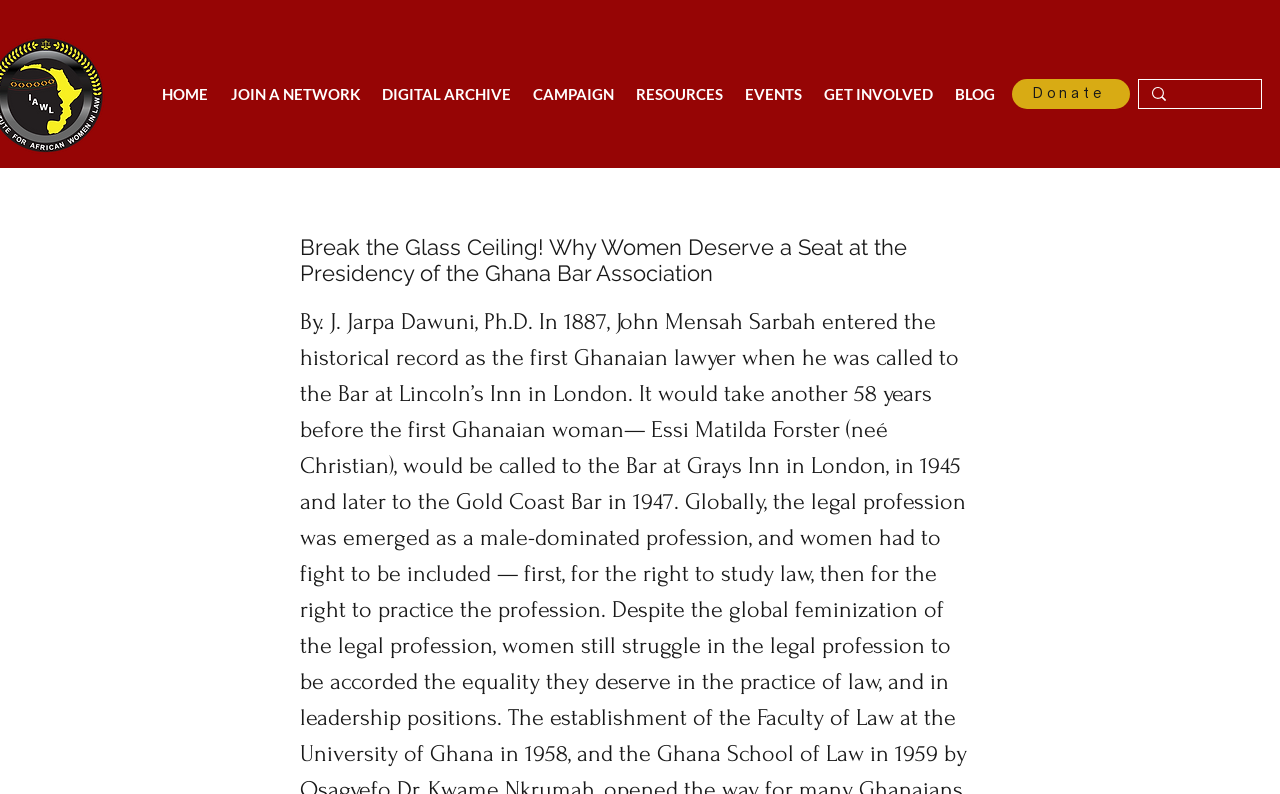Determine the primary headline of the webpage.

Break the Glass Ceiling! Why Women Deserve a Seat at the Presidency of the Ghana Bar Association